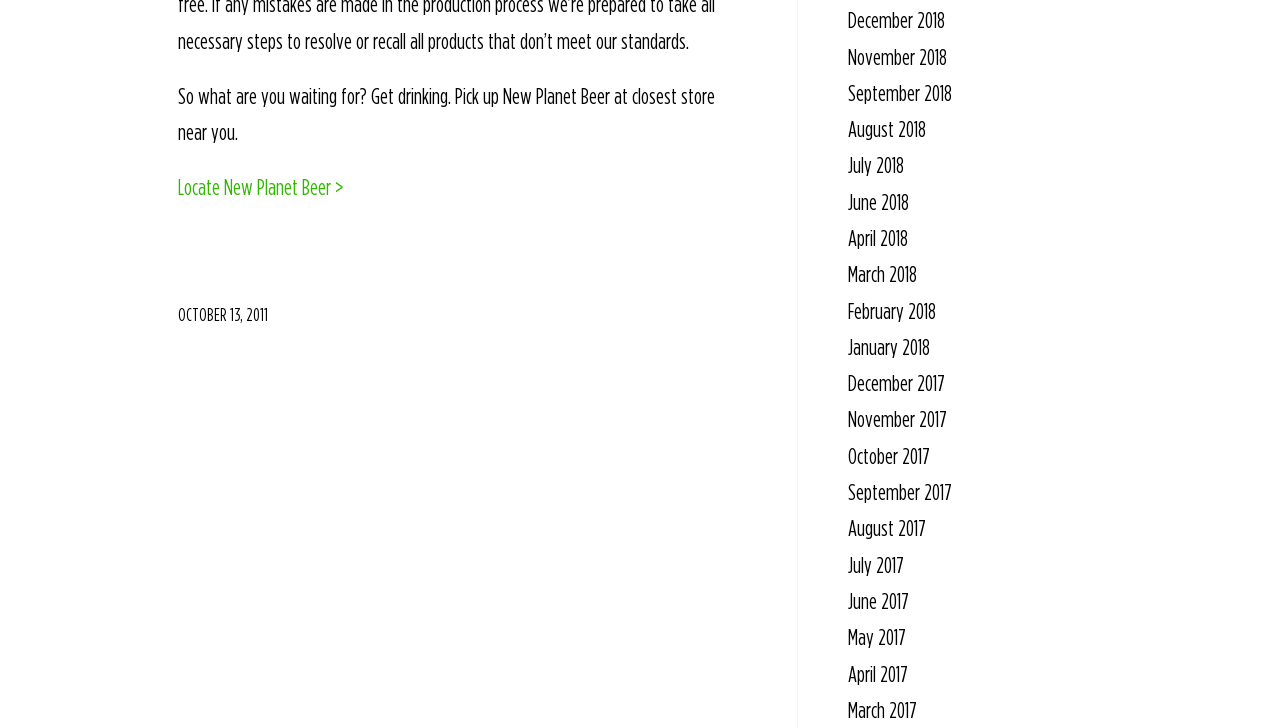Identify the bounding box coordinates of the part that should be clicked to carry out this instruction: "Locate New Planet Beer".

[0.139, 0.242, 0.268, 0.272]